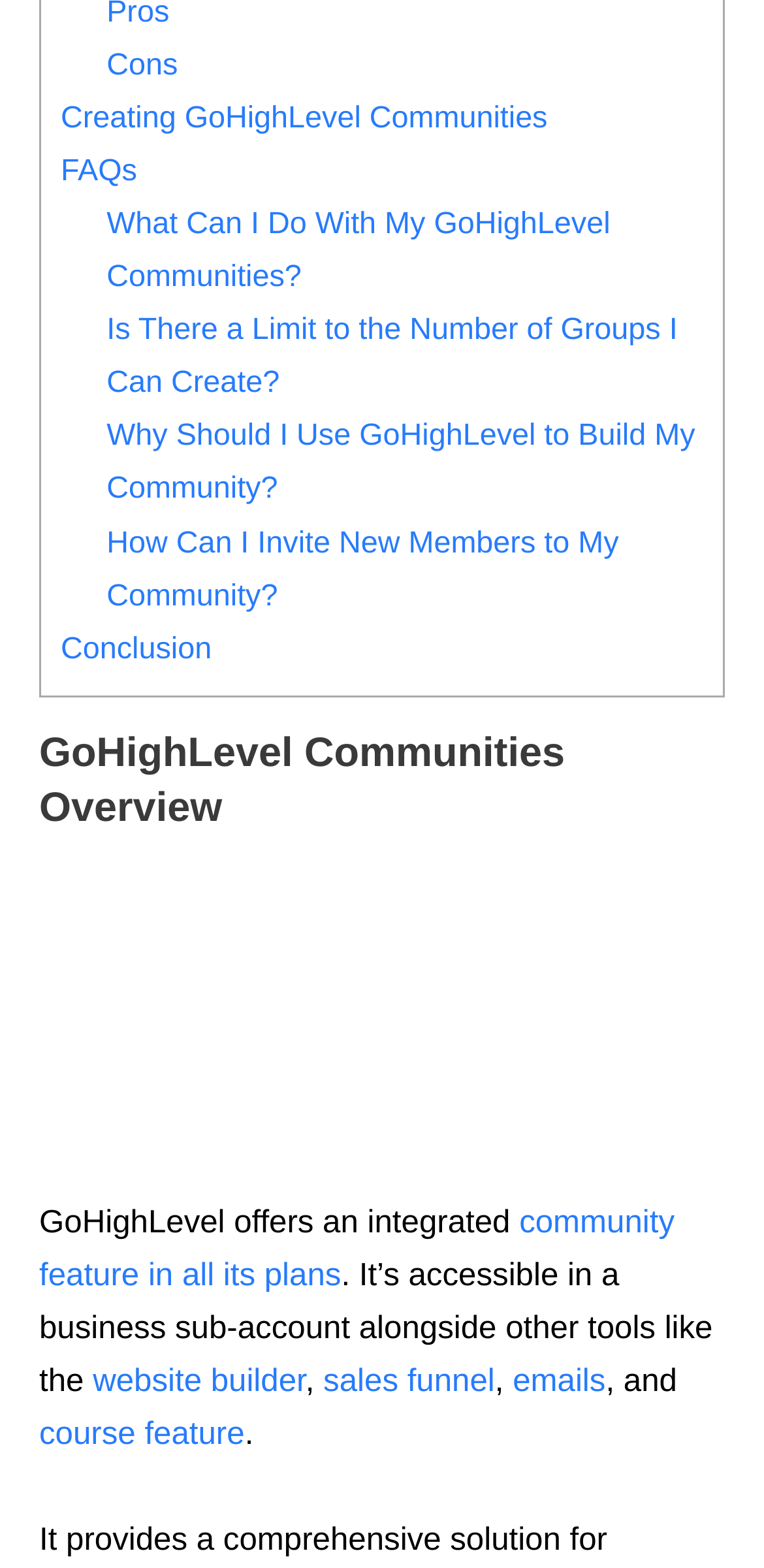Using the given element description, provide the bounding box coordinates (top-left x, top-left y, bottom-right x, bottom-right y) for the corresponding UI element in the screenshot: sales funnel

[0.423, 0.87, 0.648, 0.892]